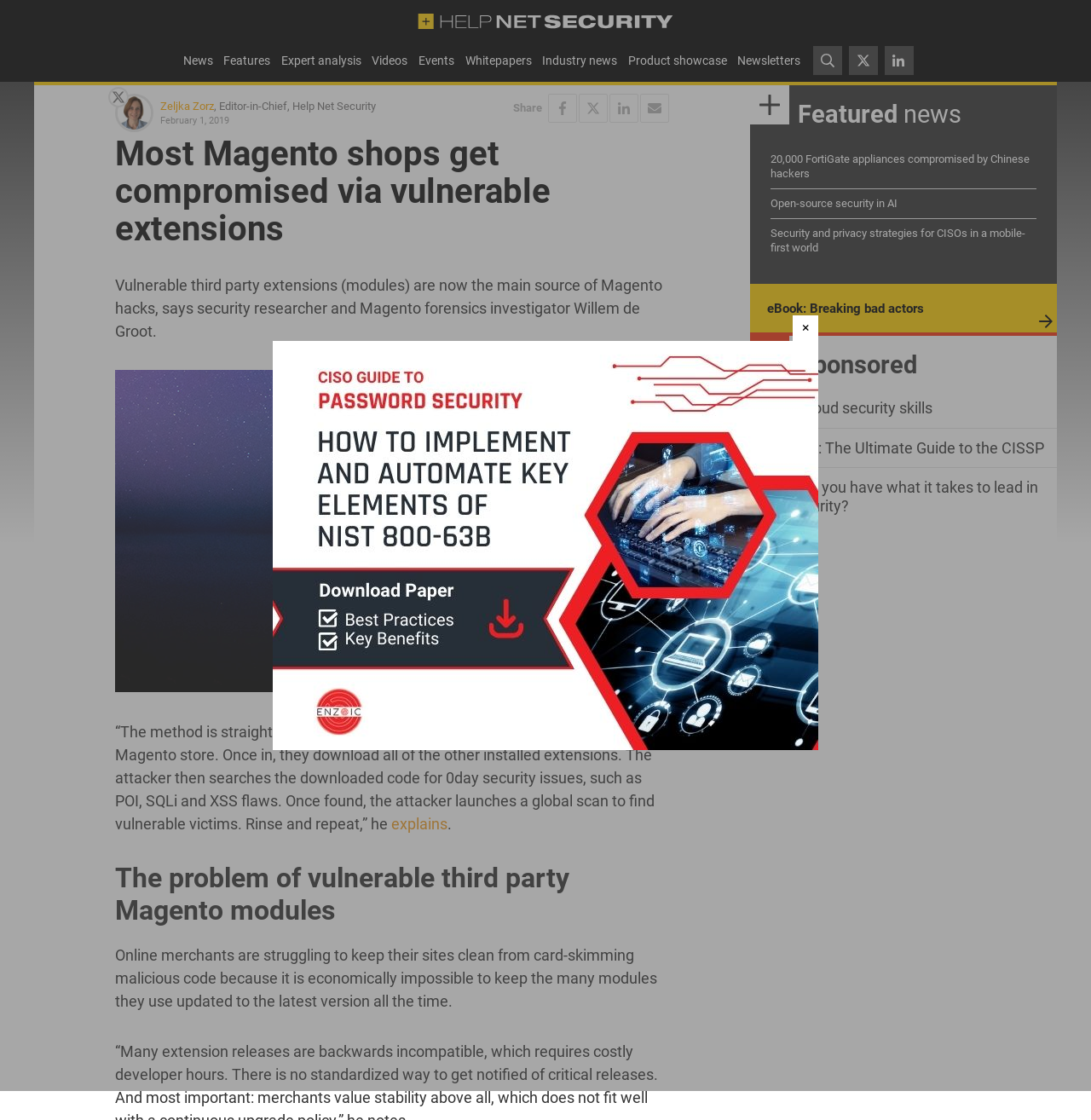Identify the bounding box coordinates of the section to be clicked to complete the task described by the following instruction: "Click on the 'News' link". The coordinates should be four float numbers between 0 and 1, formatted as [left, top, right, bottom].

[0.163, 0.043, 0.2, 0.065]